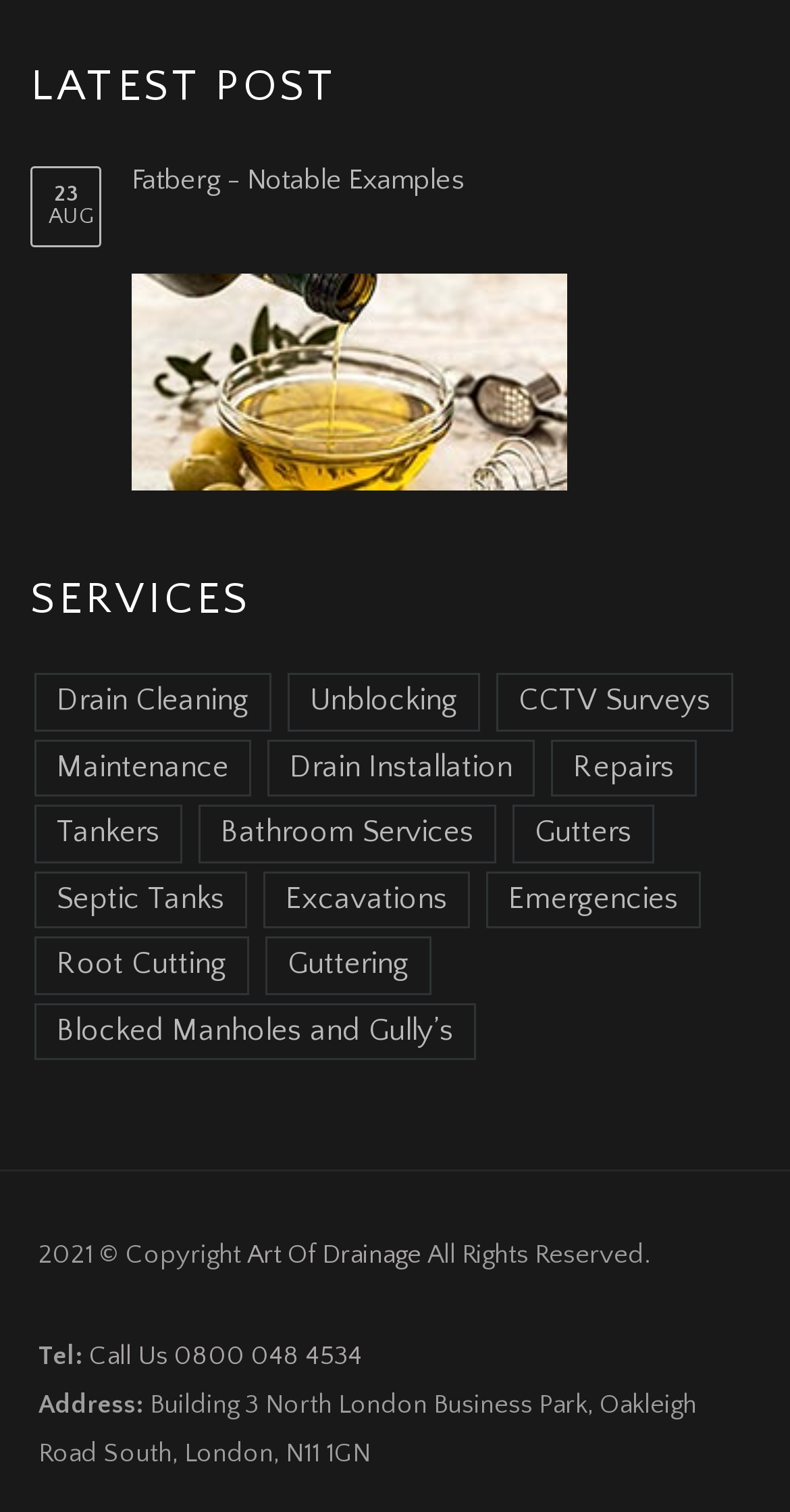Provide a brief response to the question below using one word or phrase:
What is the date of the latest post?

23 AUG